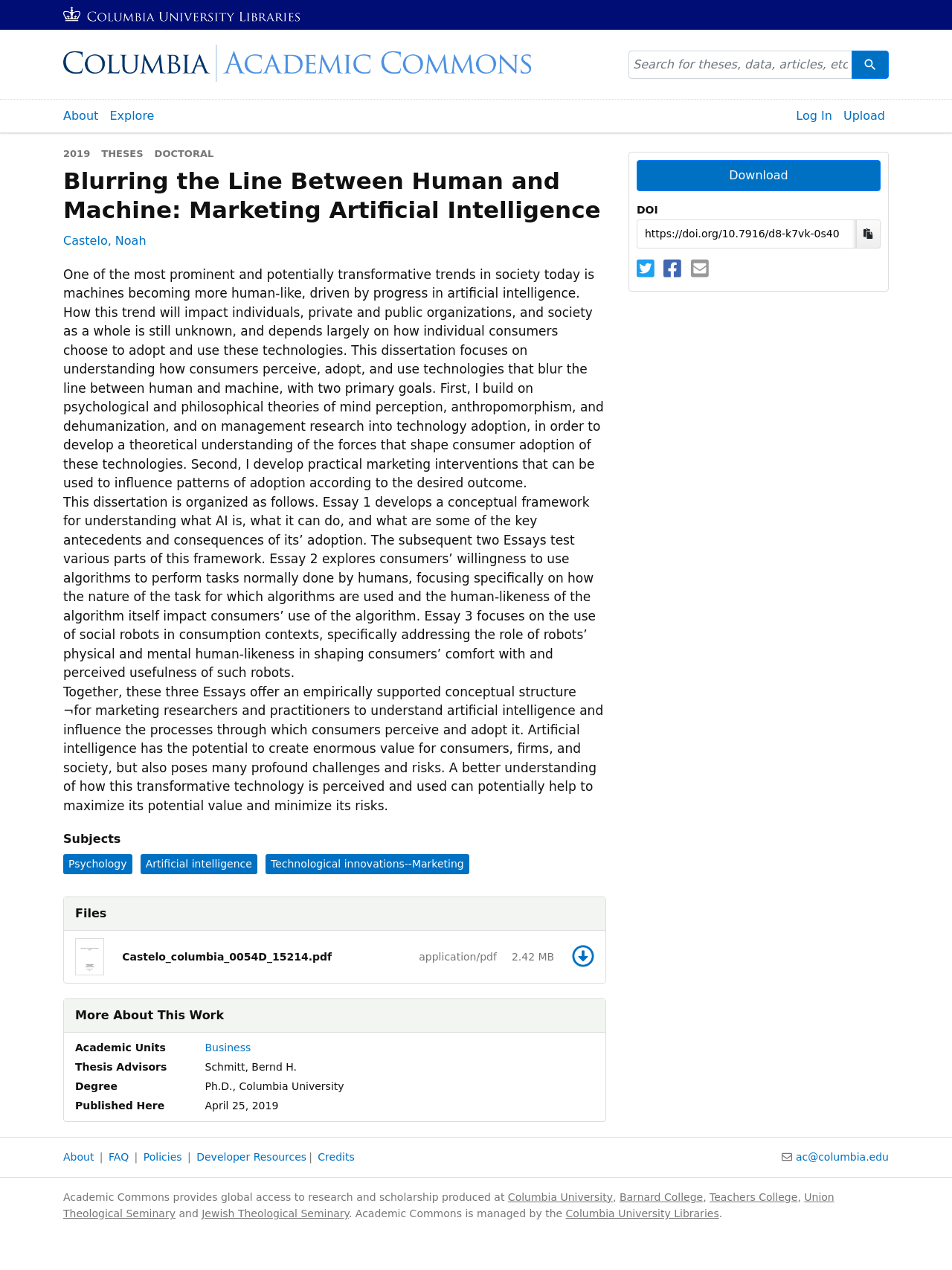Please find and generate the text of the main heading on the webpage.

Blurring the Line Between Human and Machine: Marketing Artificial Intelligence